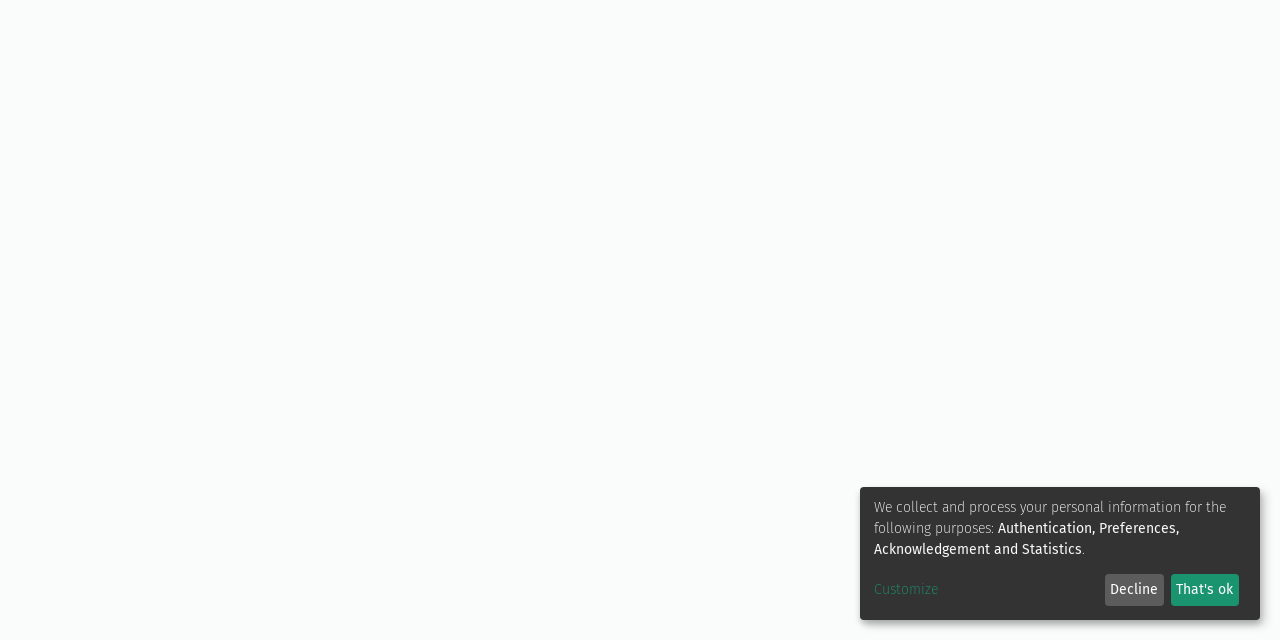Identify the bounding box coordinates of the HTML element based on this description: "Customize".

[0.683, 0.905, 0.858, 0.938]